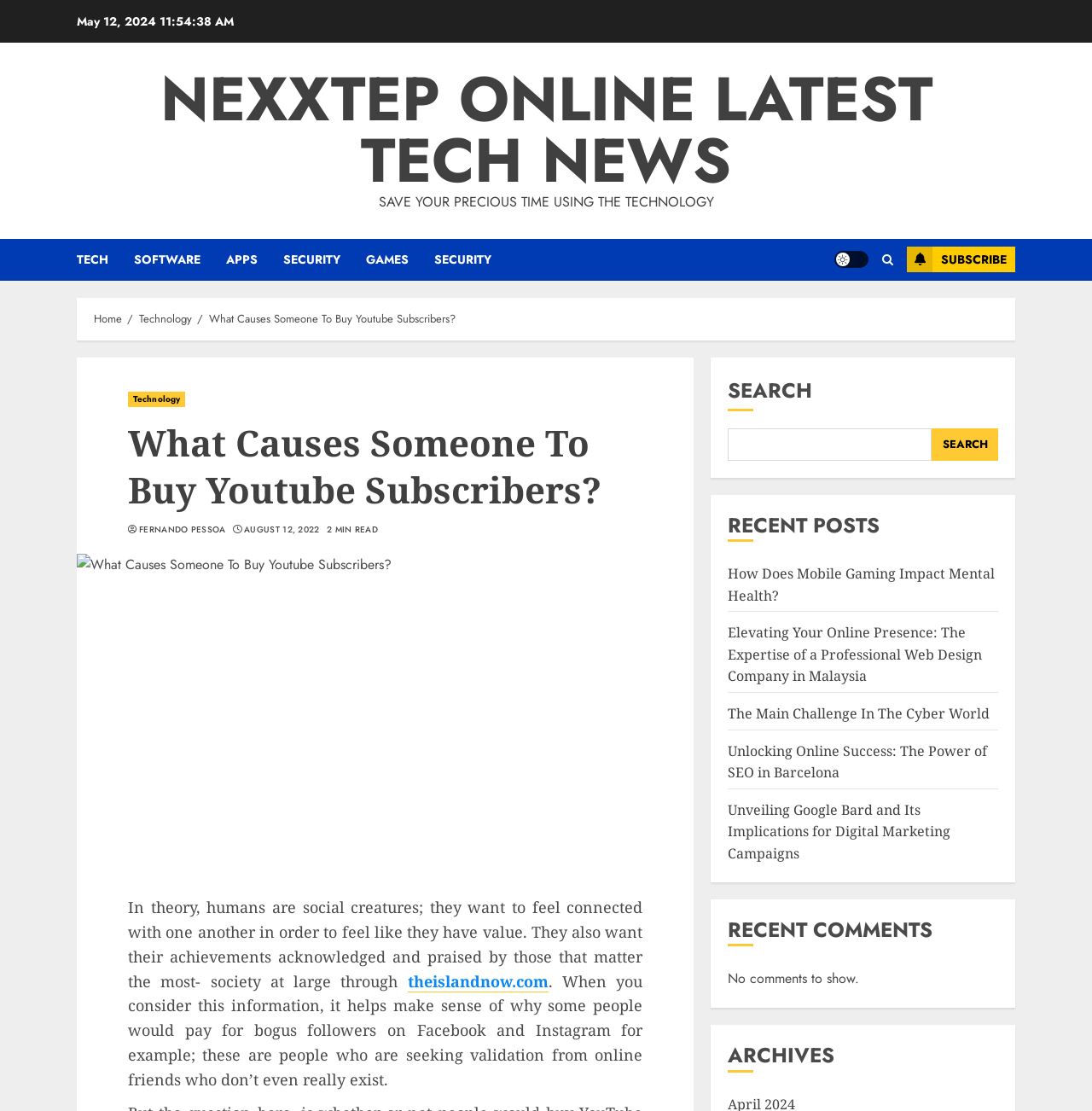What is the date of the current article?
Based on the image, provide a one-word or brief-phrase response.

August 12, 2022